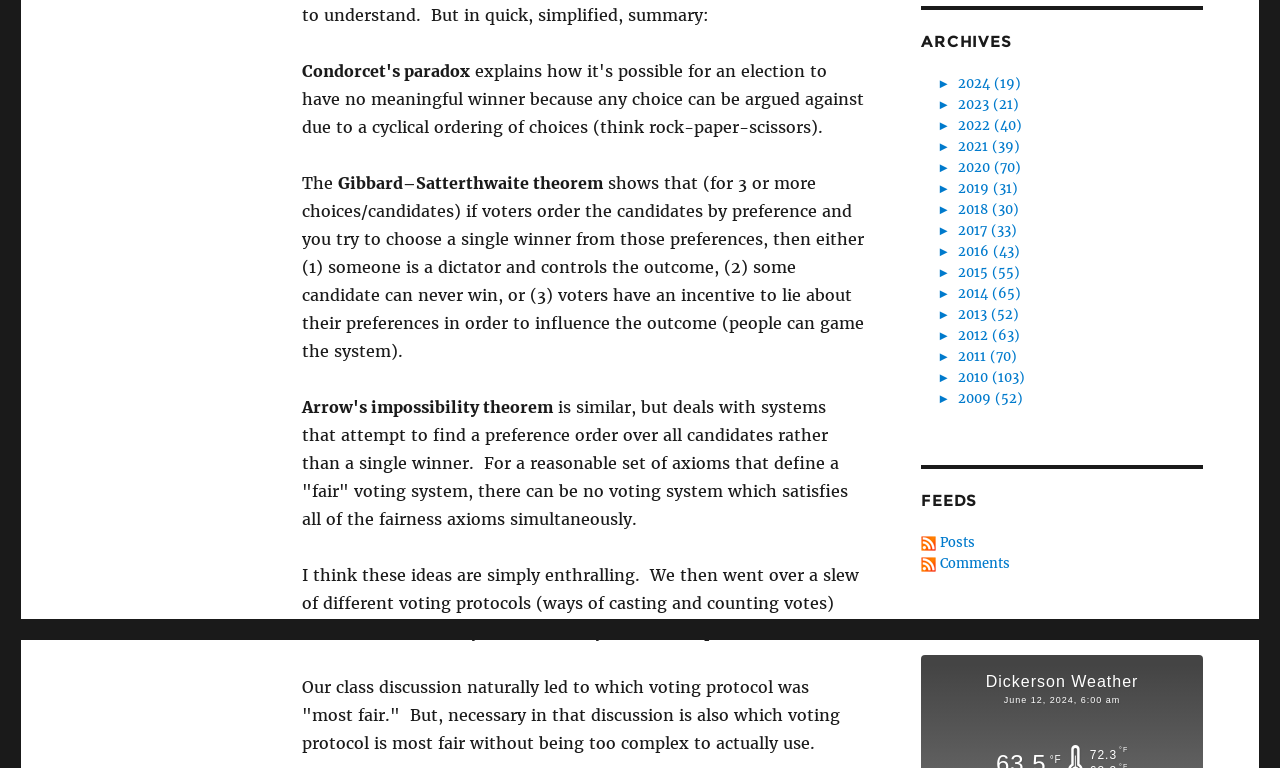Based on the element description Comments, identify the bounding box coordinates for the UI element. The coordinates should be in the format (top-left x, top-left y, bottom-right x, bottom-right y) and within the 0 to 1 range.

[0.735, 0.723, 0.789, 0.745]